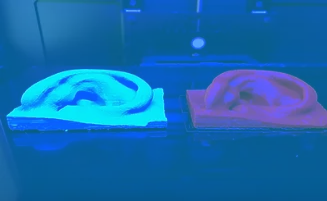What technology is integrated in this setup?
Please provide a comprehensive answer based on the information in the image.

The caption highlights the integration of 3D scanning and printing technologies, demonstrating their vital role in enhancing surgical outcomes and patient care.